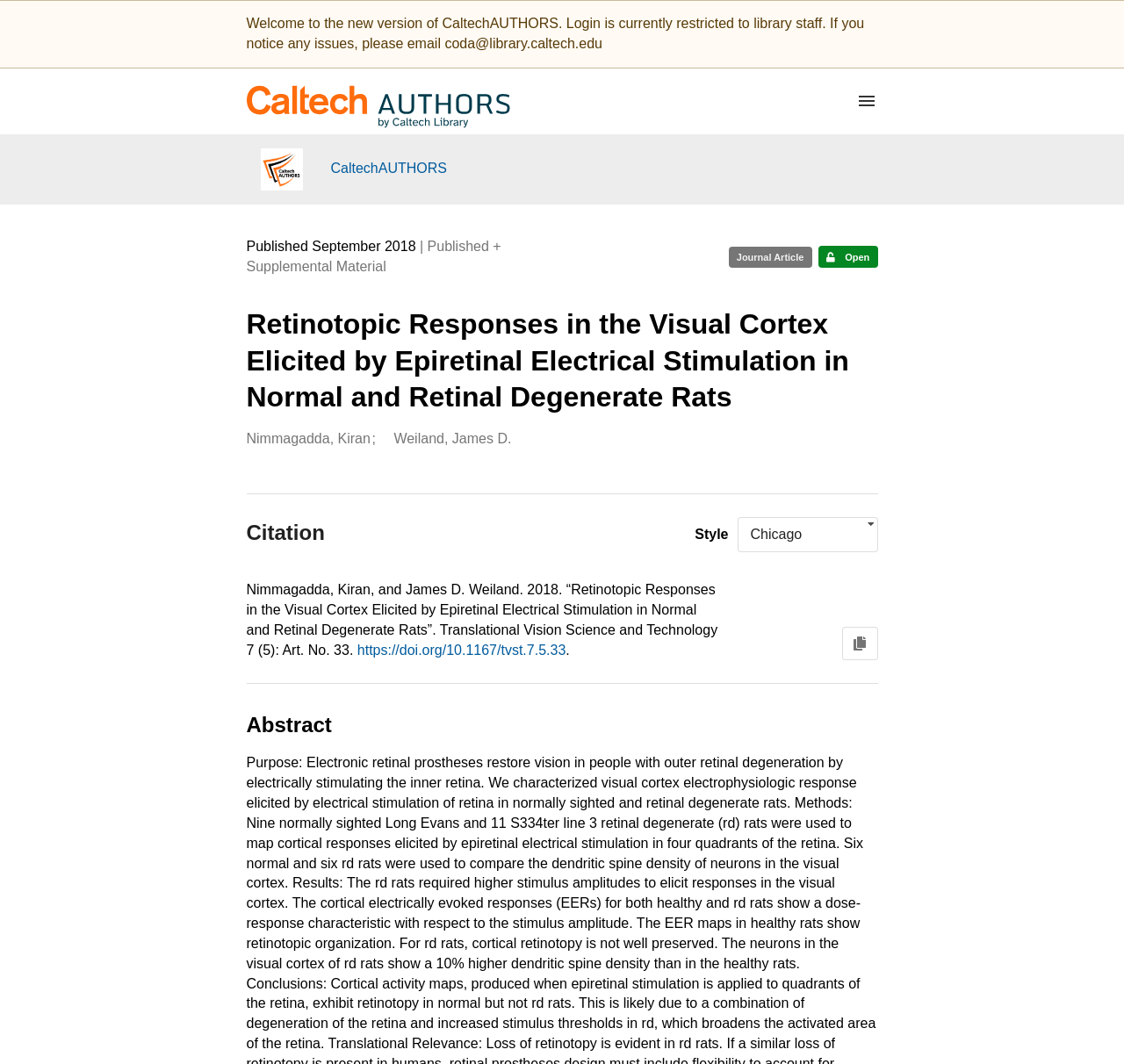Can you pinpoint the bounding box coordinates for the clickable element required for this instruction: "Copy the citation to clipboard"? The coordinates should be four float numbers between 0 and 1, i.e., [left, top, right, bottom].

[0.749, 0.589, 0.781, 0.621]